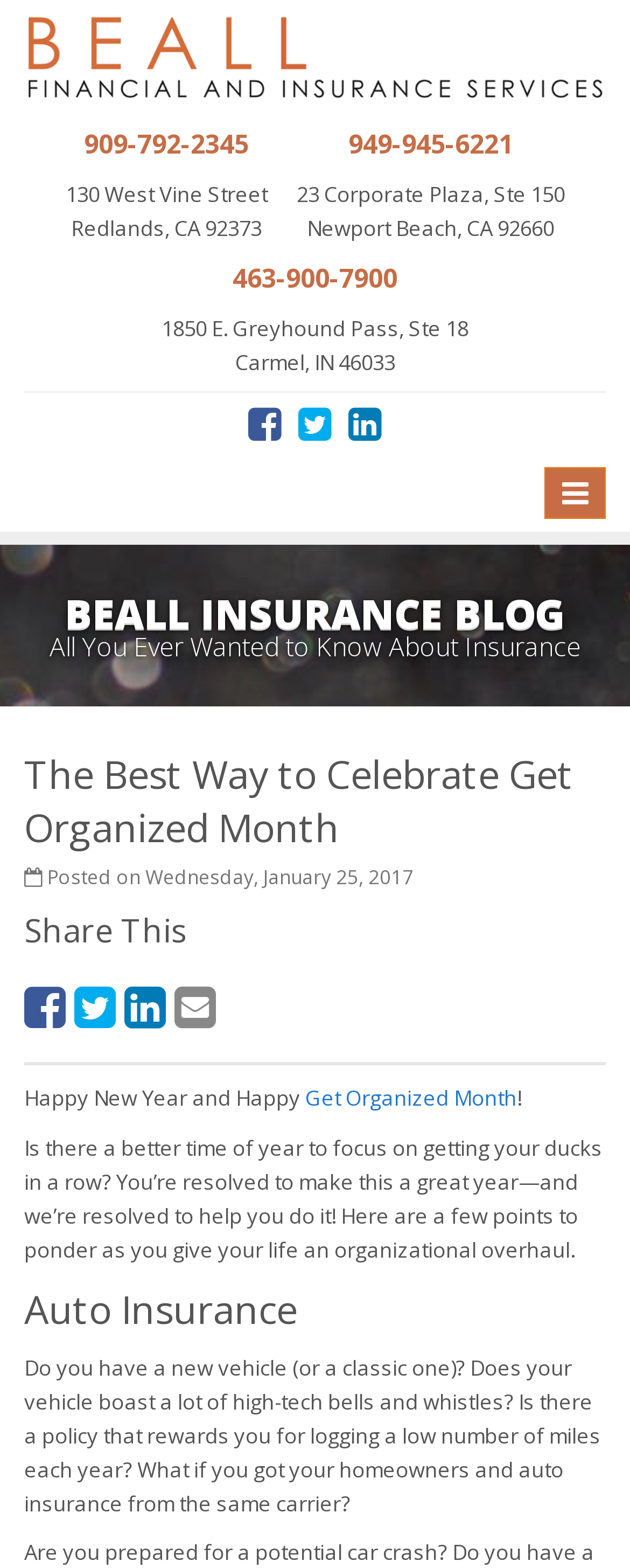Give a concise answer using one word or a phrase to the following question:
What type of insurance is mentioned in the blog post?

Auto Insurance